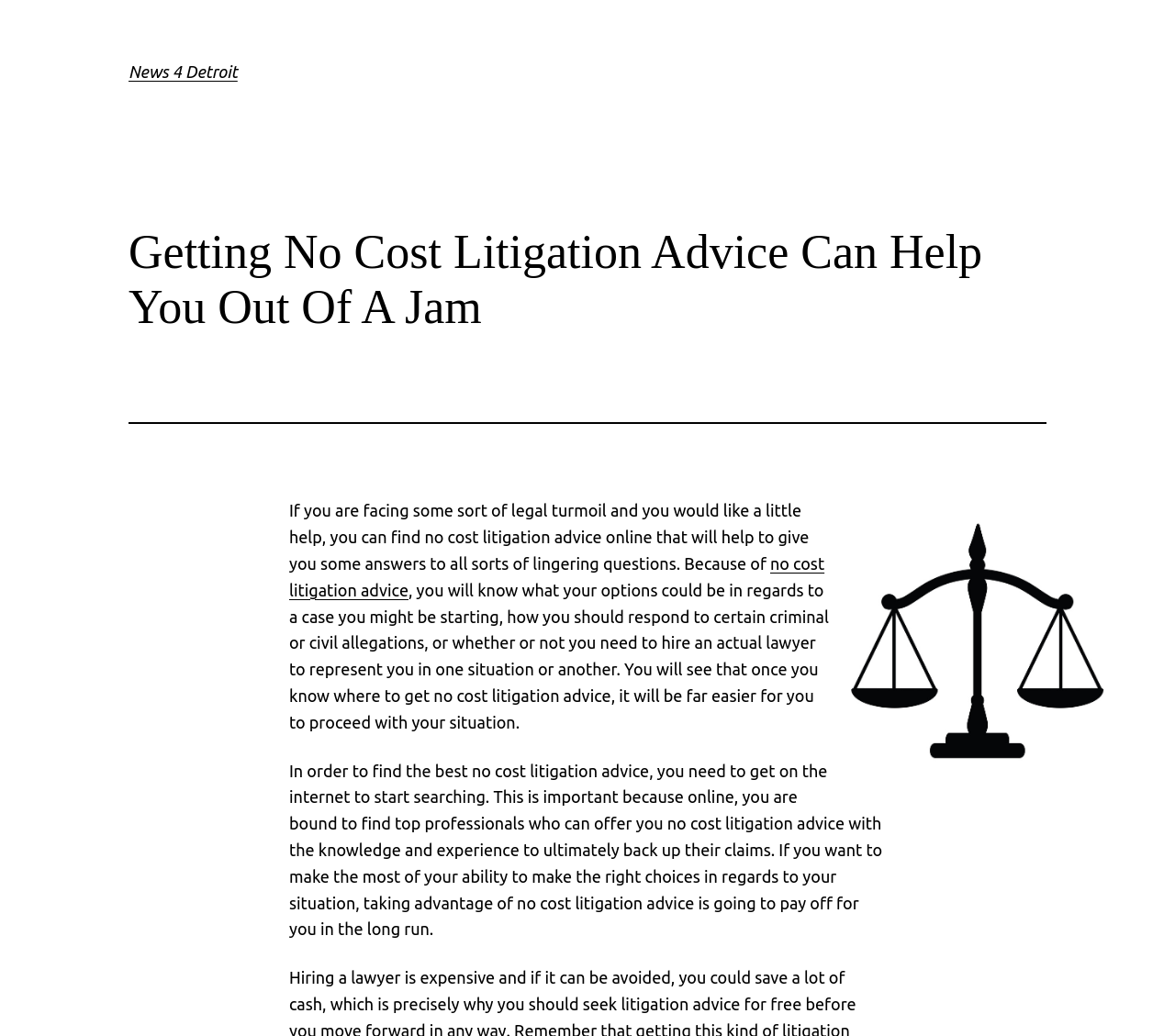Please answer the following question using a single word or phrase: 
Where can one find no cost litigation advice?

Online